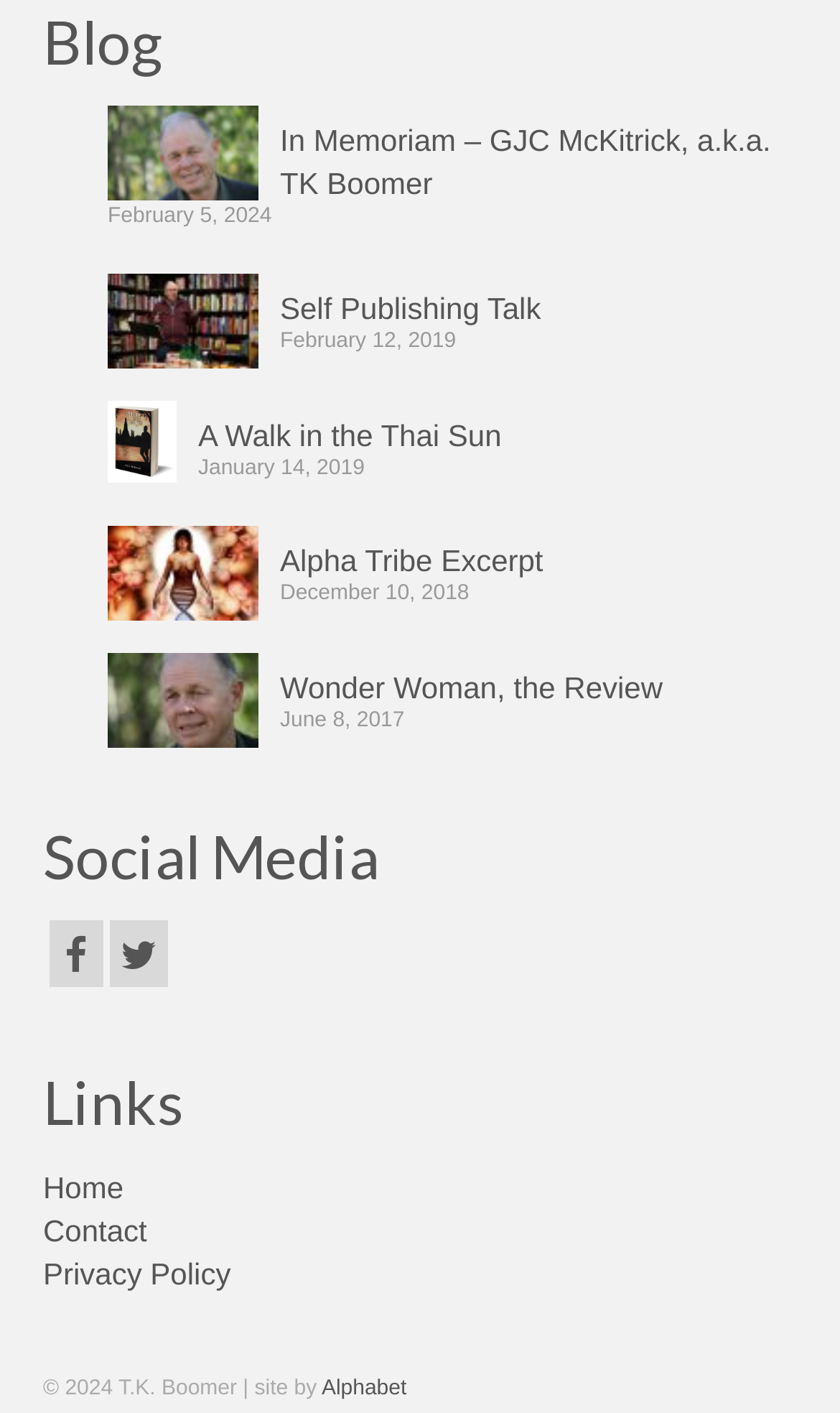What is the purpose of the section with the heading 'Social Media'?
Refer to the image and give a detailed answer to the query.

The section with the heading 'Social Media' contains two links with icons, which are commonly used to represent social media platforms. This suggests that the purpose of this section is to provide links to the author's social media profiles.